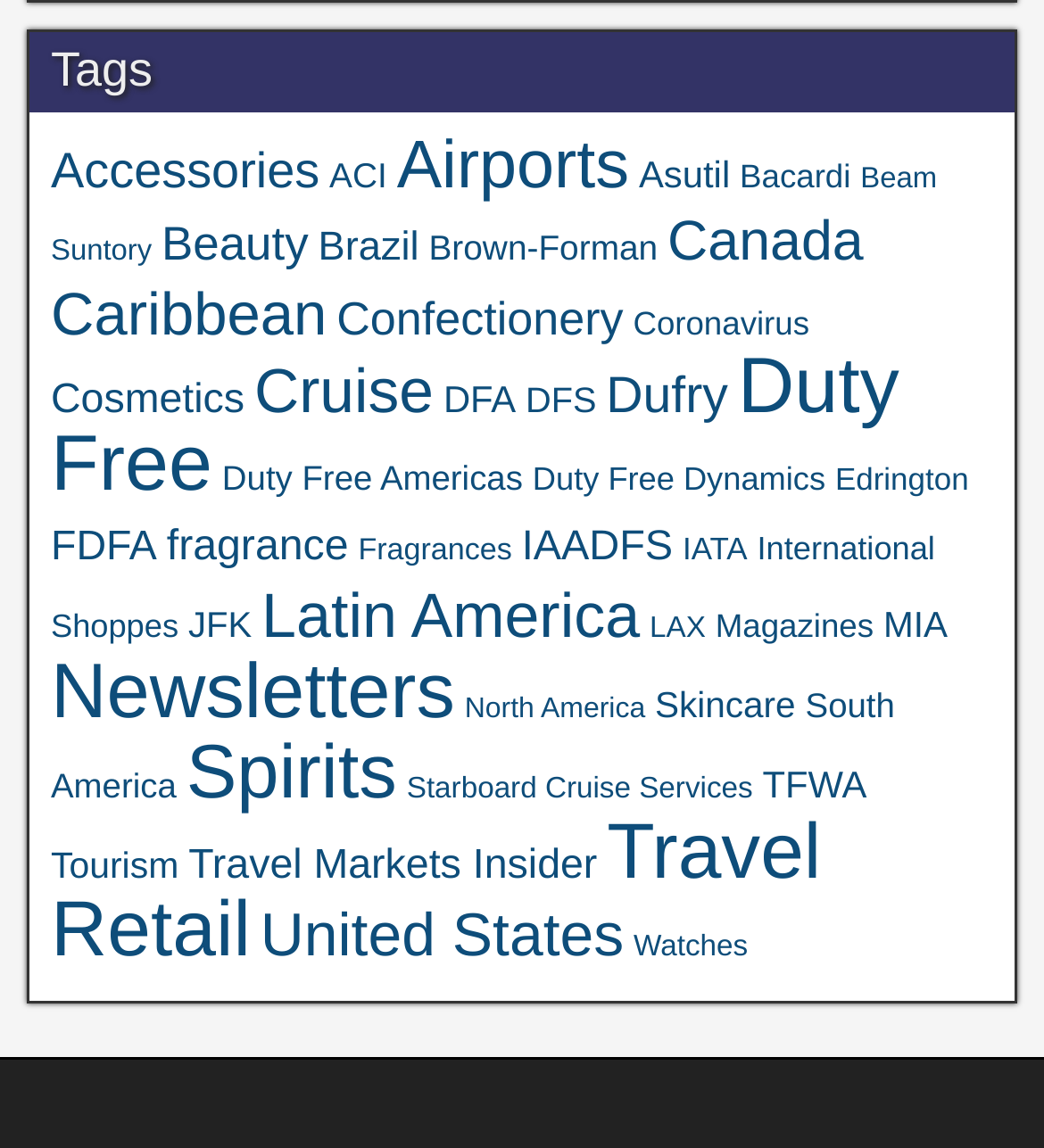Please answer the following question using a single word or phrase: 
What is the category with the fewest items?

Watches